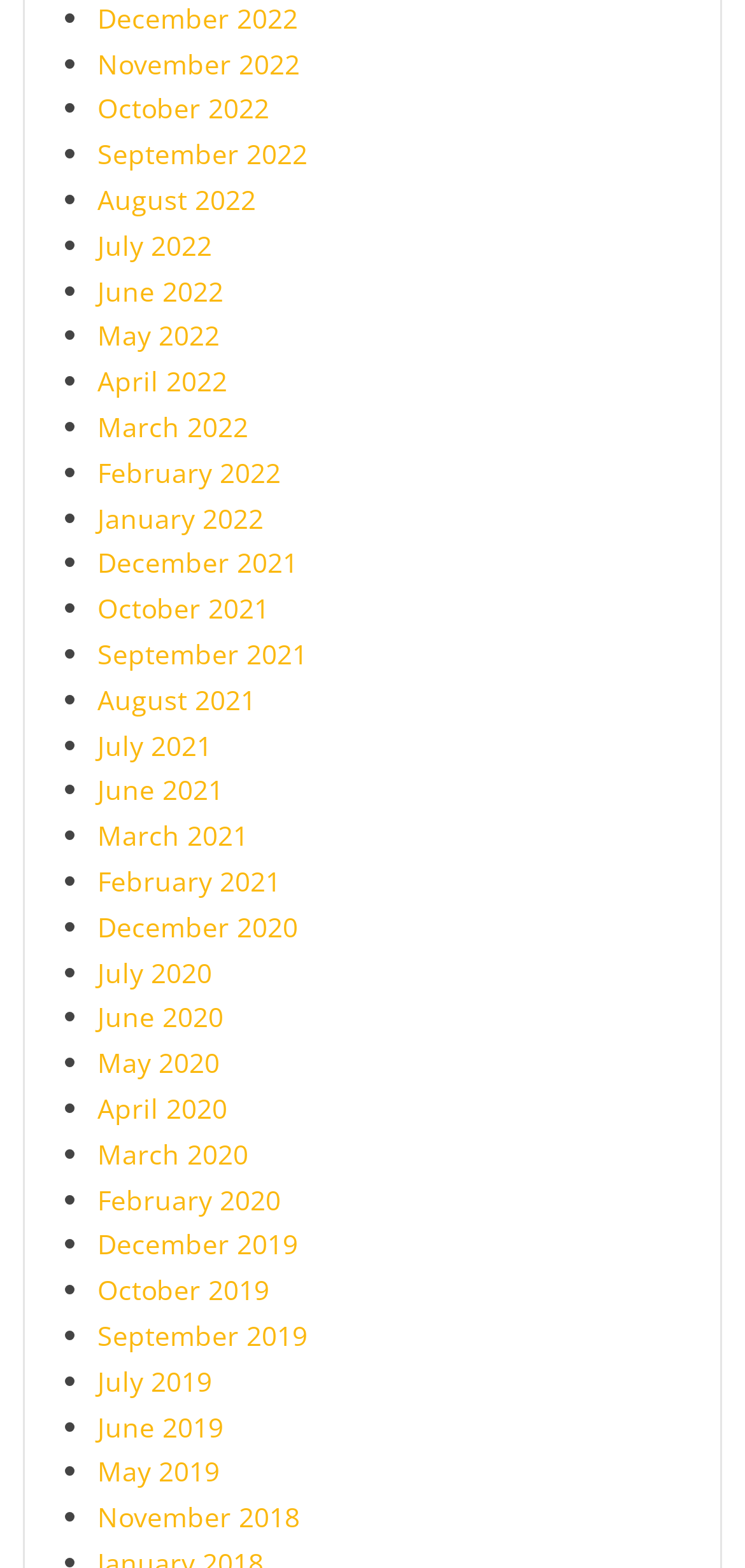Identify the bounding box coordinates of the area that should be clicked in order to complete the given instruction: "View December 2019". The bounding box coordinates should be four float numbers between 0 and 1, i.e., [left, top, right, bottom].

[0.131, 0.782, 0.4, 0.805]